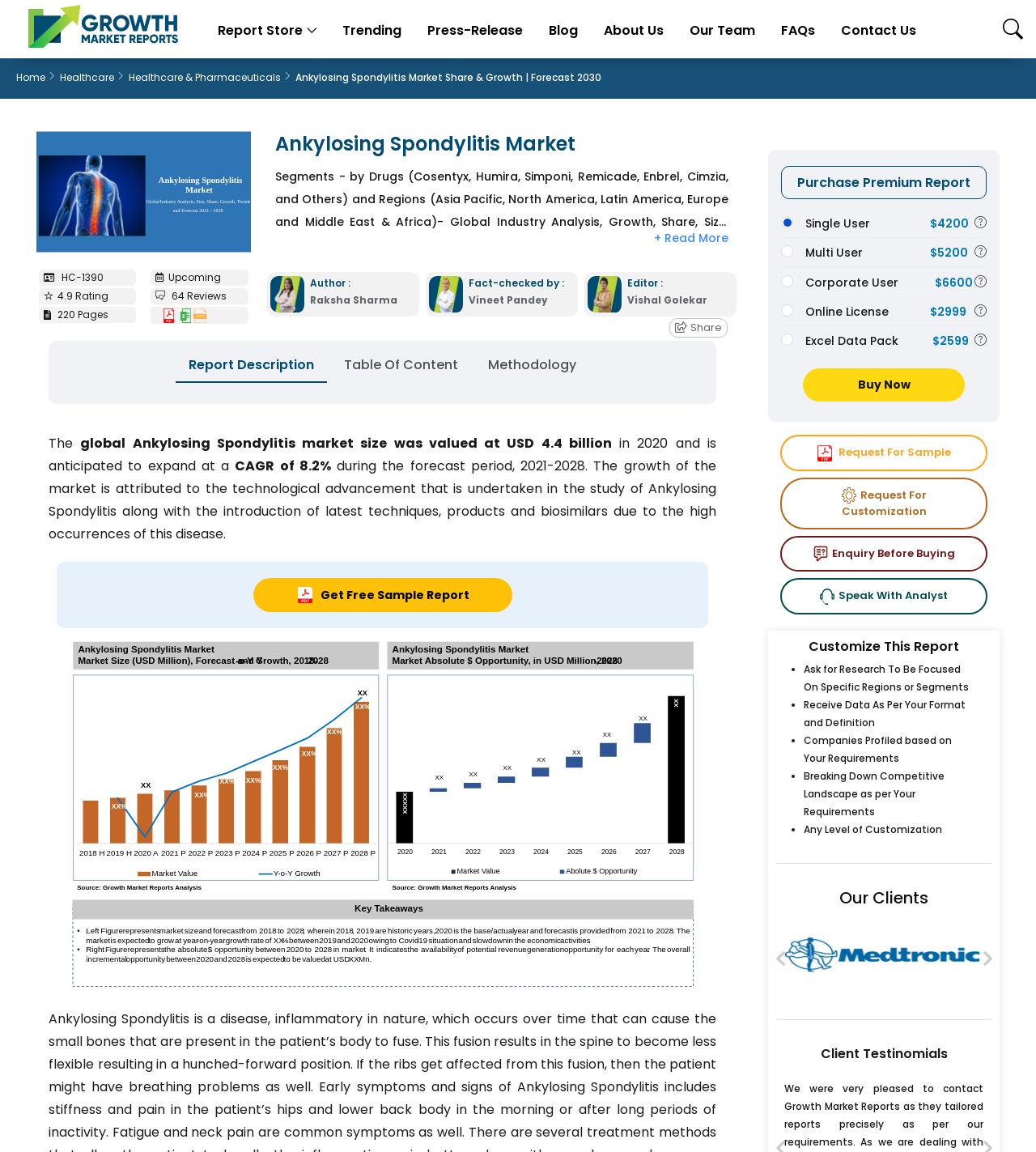What is the name of the market being analyzed? Refer to the image and provide a one-word or short phrase answer.

Ankylosing Spondylitis